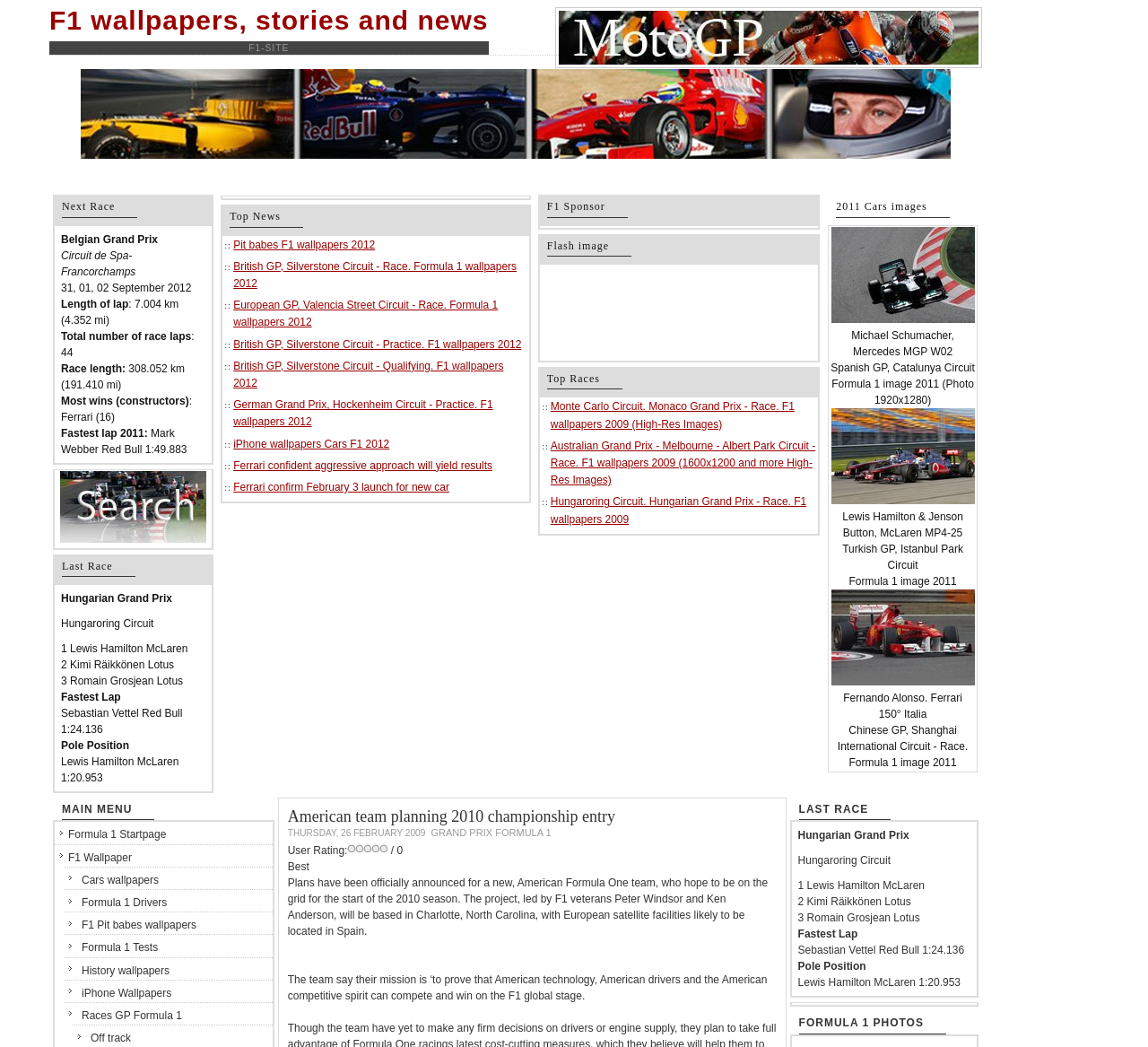For the given element description Cars wallpapers, determine the bounding box coordinates of the UI element. The coordinates should follow the format (top-left x, top-left y, bottom-right x, bottom-right y) and be within the range of 0 to 1.

[0.055, 0.828, 0.237, 0.849]